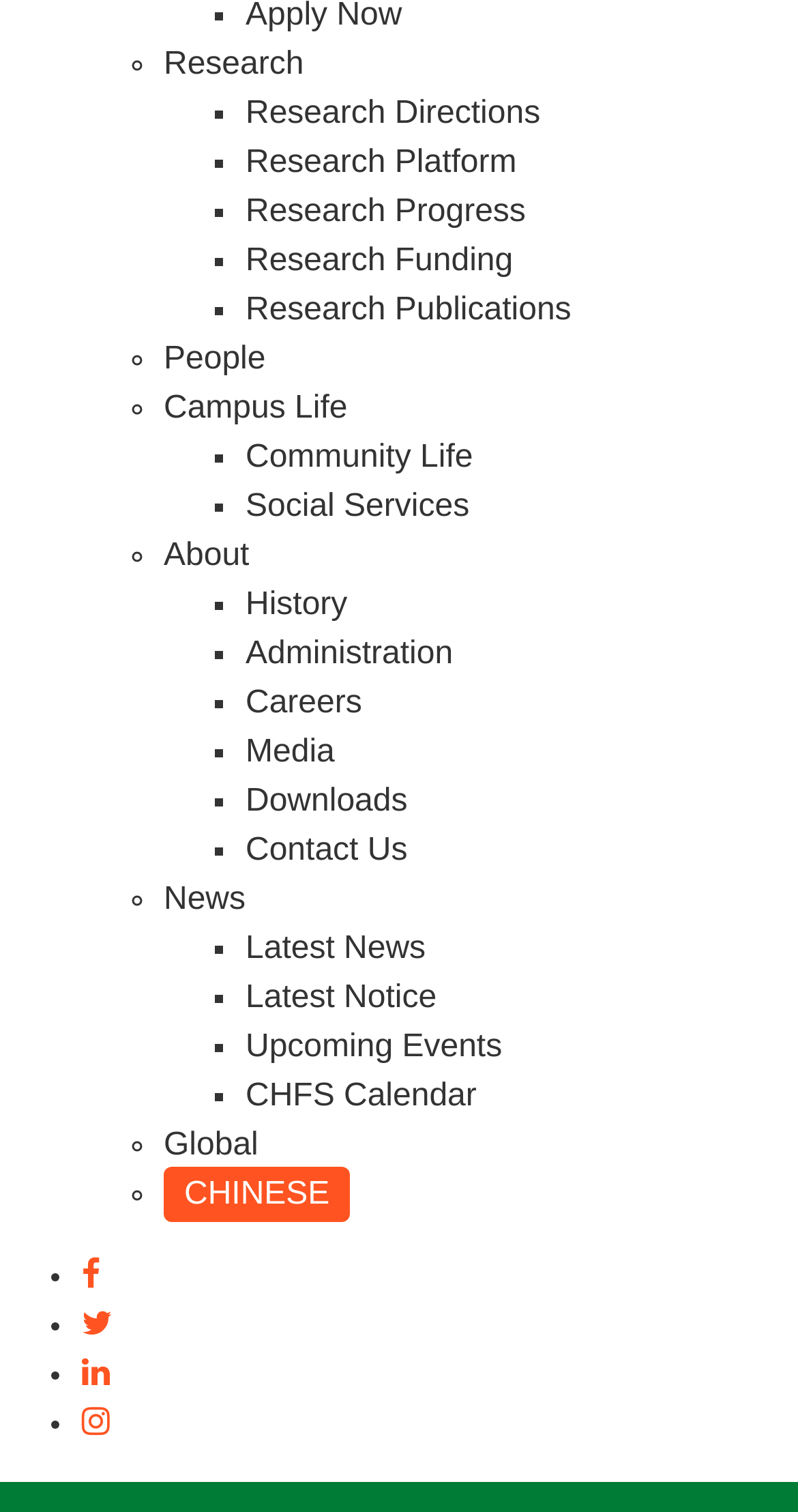Please locate the UI element described by "Research Platform" and provide its bounding box coordinates.

[0.308, 0.096, 0.647, 0.119]